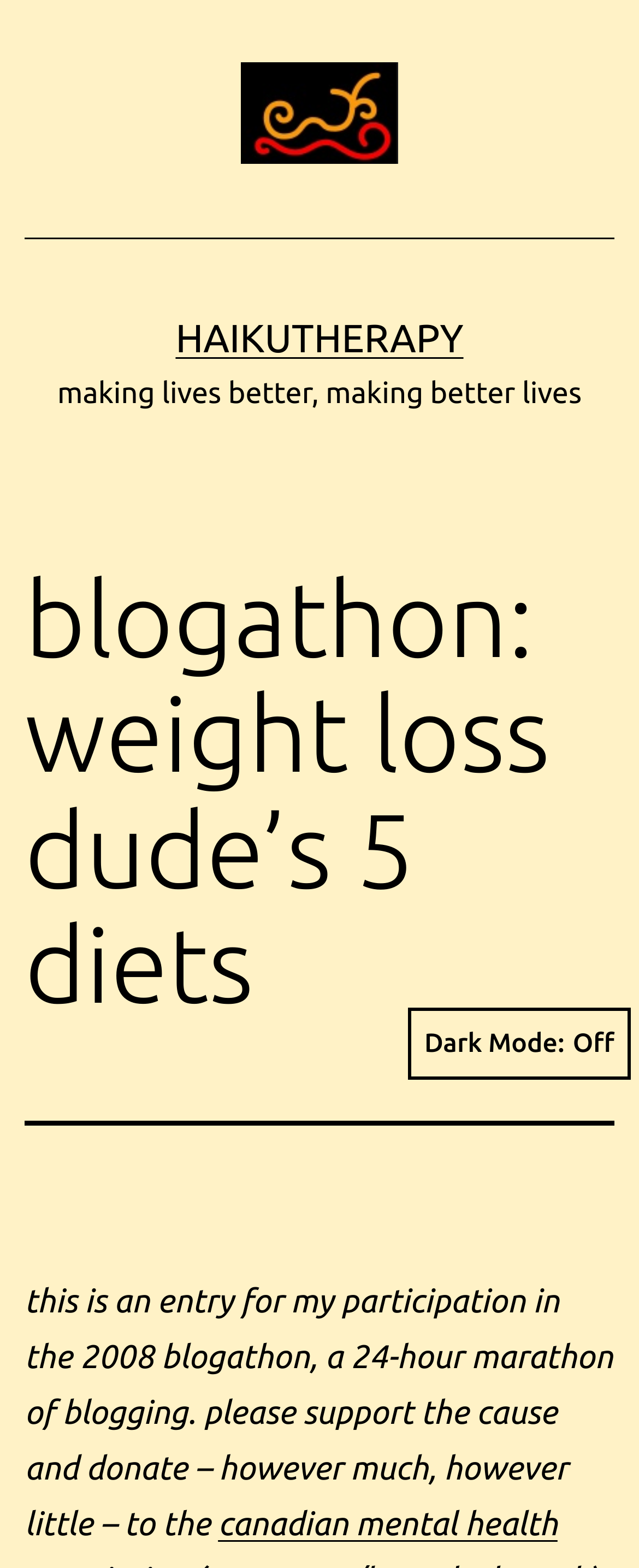Summarize the contents and layout of the webpage in detail.

The webpage appears to be a blog post titled "blogathon: weight loss dude's 5 diets" on a website called Haikutherapy. At the top of the page, there is a link to Haikutherapy, accompanied by an image with the same name, positioned near the top-left corner. Below this, there is a larger link with the text "HAIKUTHERAPY" centered horizontally.

The main content of the page is divided into two sections. The first section contains a header with the title "blogathon: weight loss dude's 5 diets" and a subtitle "making lives better, making better lives". The second section is a block of text that explains the purpose of the blog post, which is an entry for the 2008 blogathon, a 24-hour marathon of blogging, and encourages readers to support the cause by donating.

On the right side of the page, near the bottom, there is a button labeled "Dark Mode:" that allows users to switch to a dark theme.